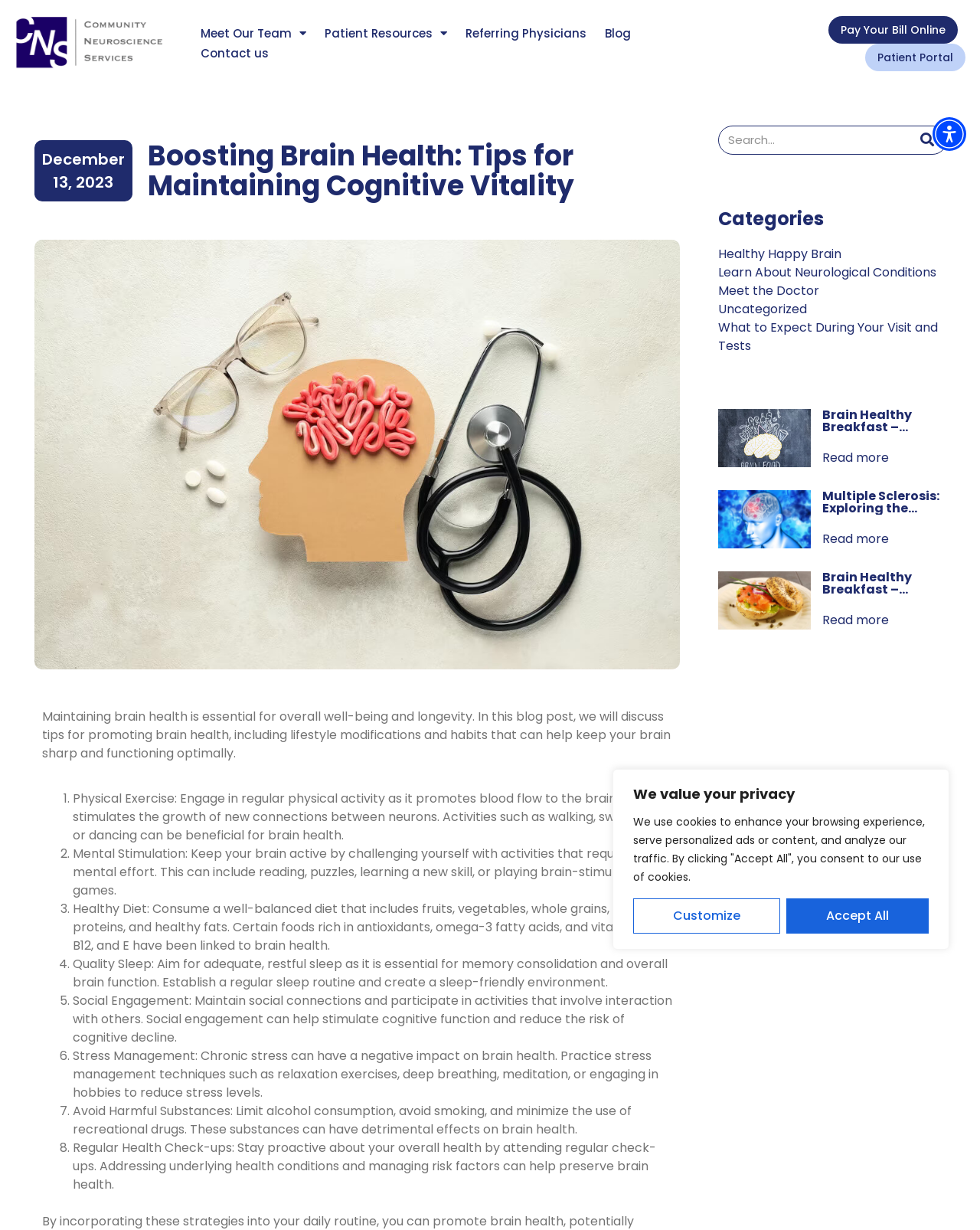Please predict the bounding box coordinates of the element's region where a click is necessary to complete the following instruction: "Search for something". The coordinates should be represented by four float numbers between 0 and 1, i.e., [left, top, right, bottom].

[0.733, 0.102, 0.966, 0.125]